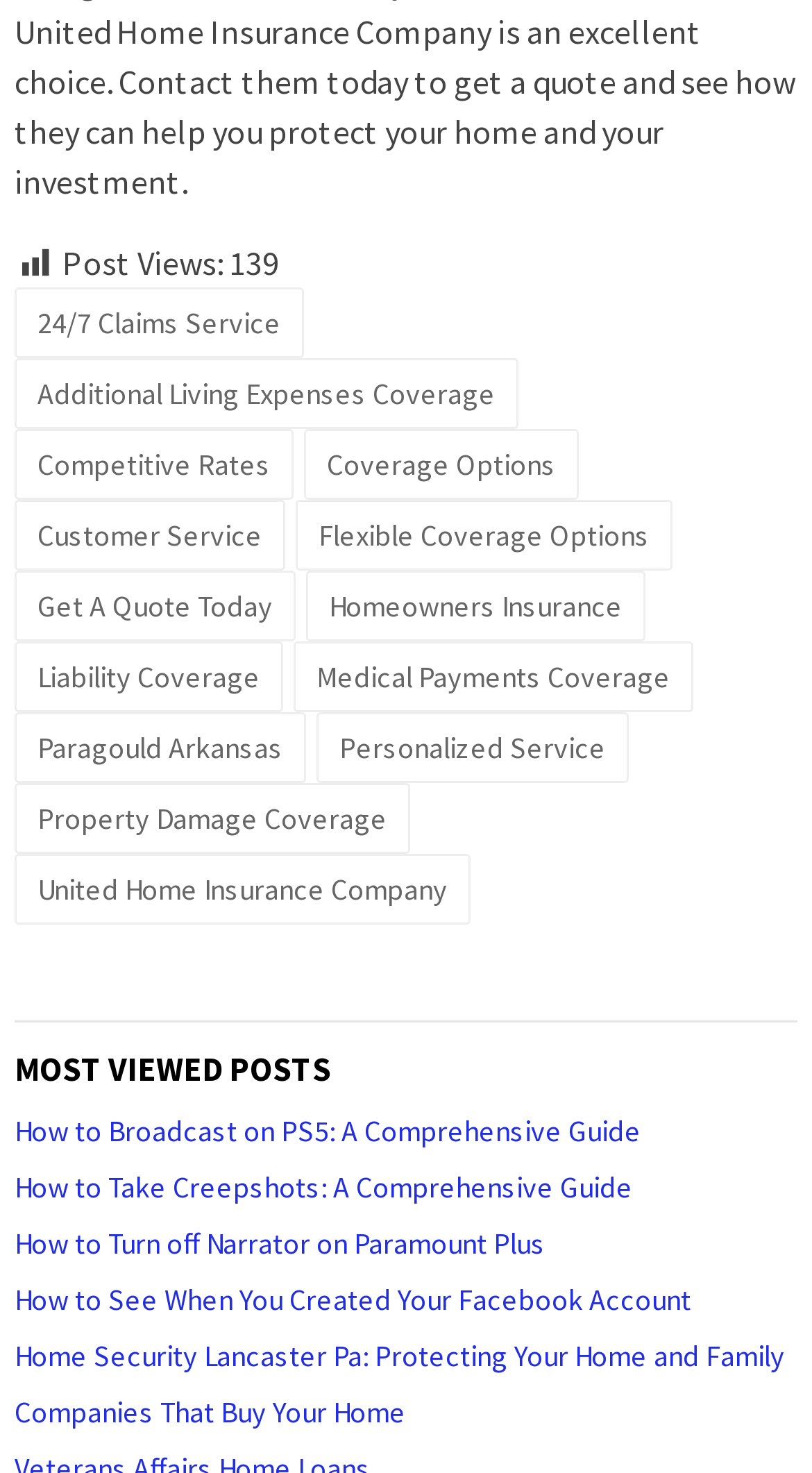Using the element description: "Homeowners Insurance", determine the bounding box coordinates for the specified UI element. The coordinates should be four float numbers between 0 and 1, [left, top, right, bottom].

[0.377, 0.387, 0.795, 0.436]